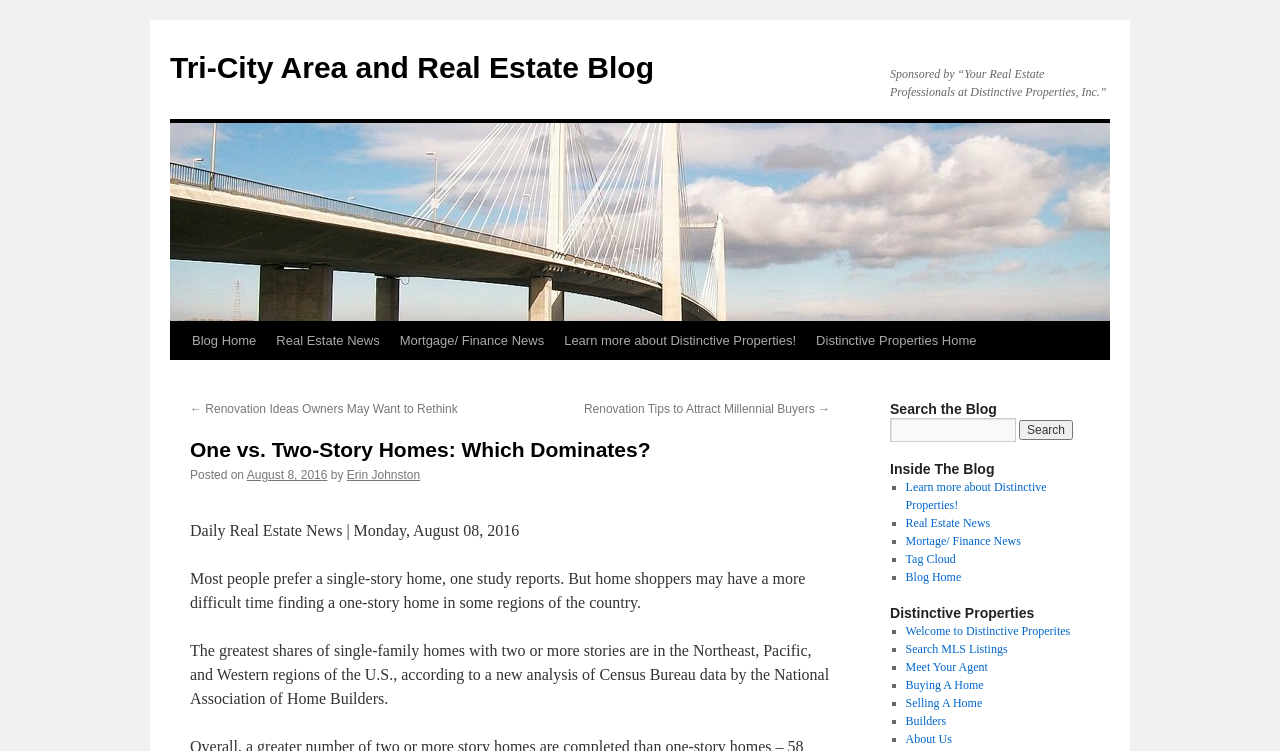Find the bounding box coordinates of the clickable element required to execute the following instruction: "Skip to content". Provide the coordinates as four float numbers between 0 and 1, i.e., [left, top, right, bottom].

[0.132, 0.427, 0.148, 0.579]